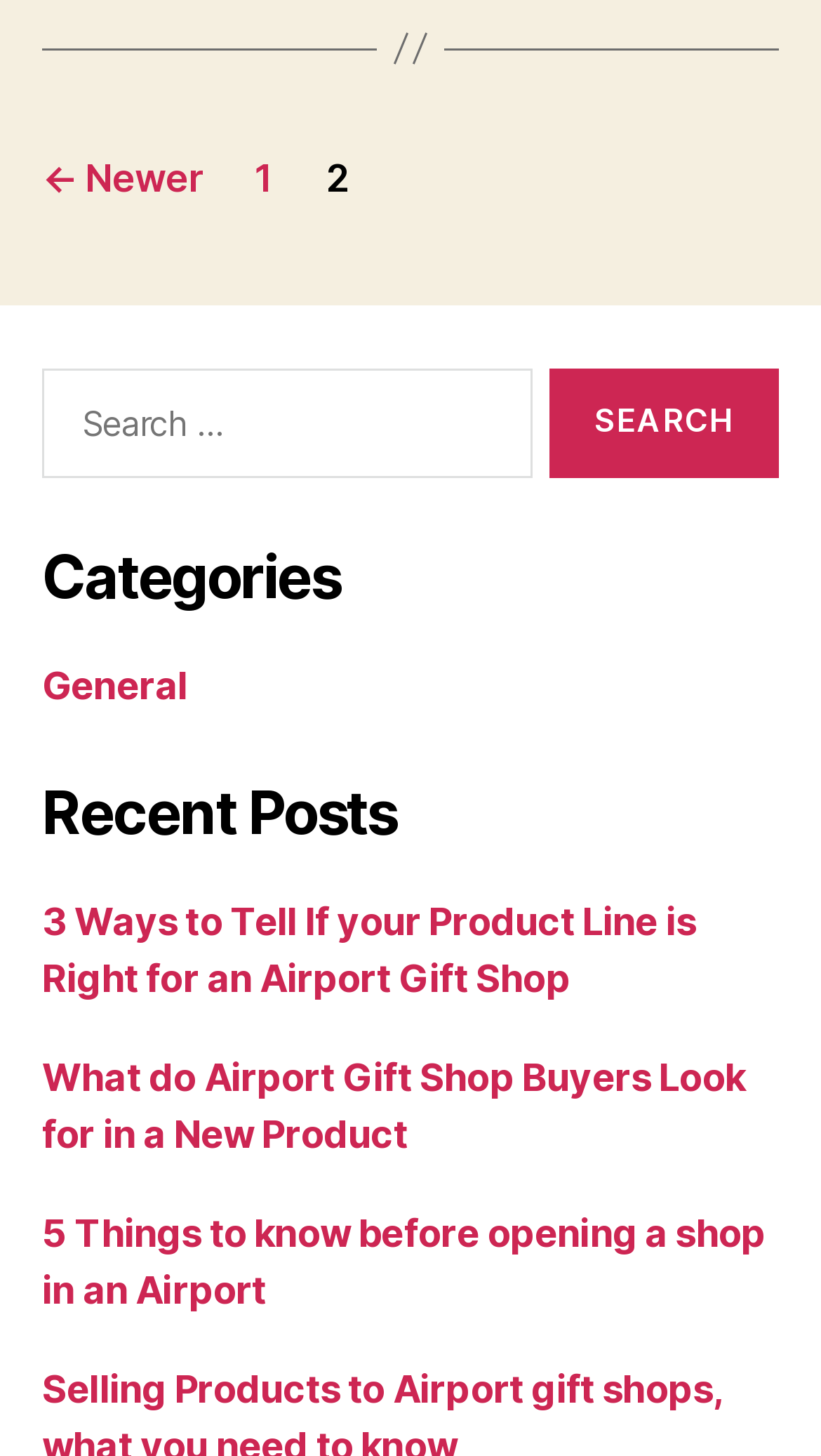How many categories are listed?
Please give a detailed answer to the question using the information shown in the image.

I found the 'Categories' section and saw only one link, which is 'General'.